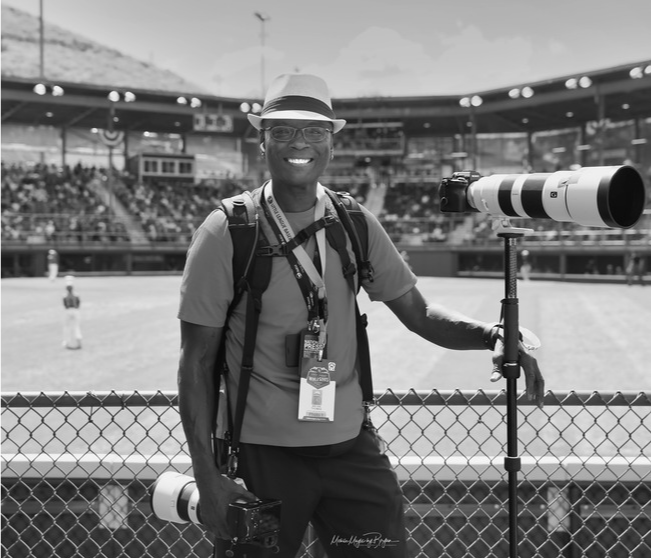Give a detailed account of what is happening in the image.

A smiling sports photographer stands confidently at Lamade Stadium during the Little League World Series, which took place on August 23, 2022. Dressed in a vibrant shirt and a hat, he is equipped with a professional camera gear, one held in his hand while the other rests on a tripod beside him. The background features a bustling stadium filled with spectators, creating an atmosphere of excitement and lively sportsmanship. The image captures his passion for sports photography, illustrating the dedication and joy he feels in preserving memorable moments for athletes and fans alike.